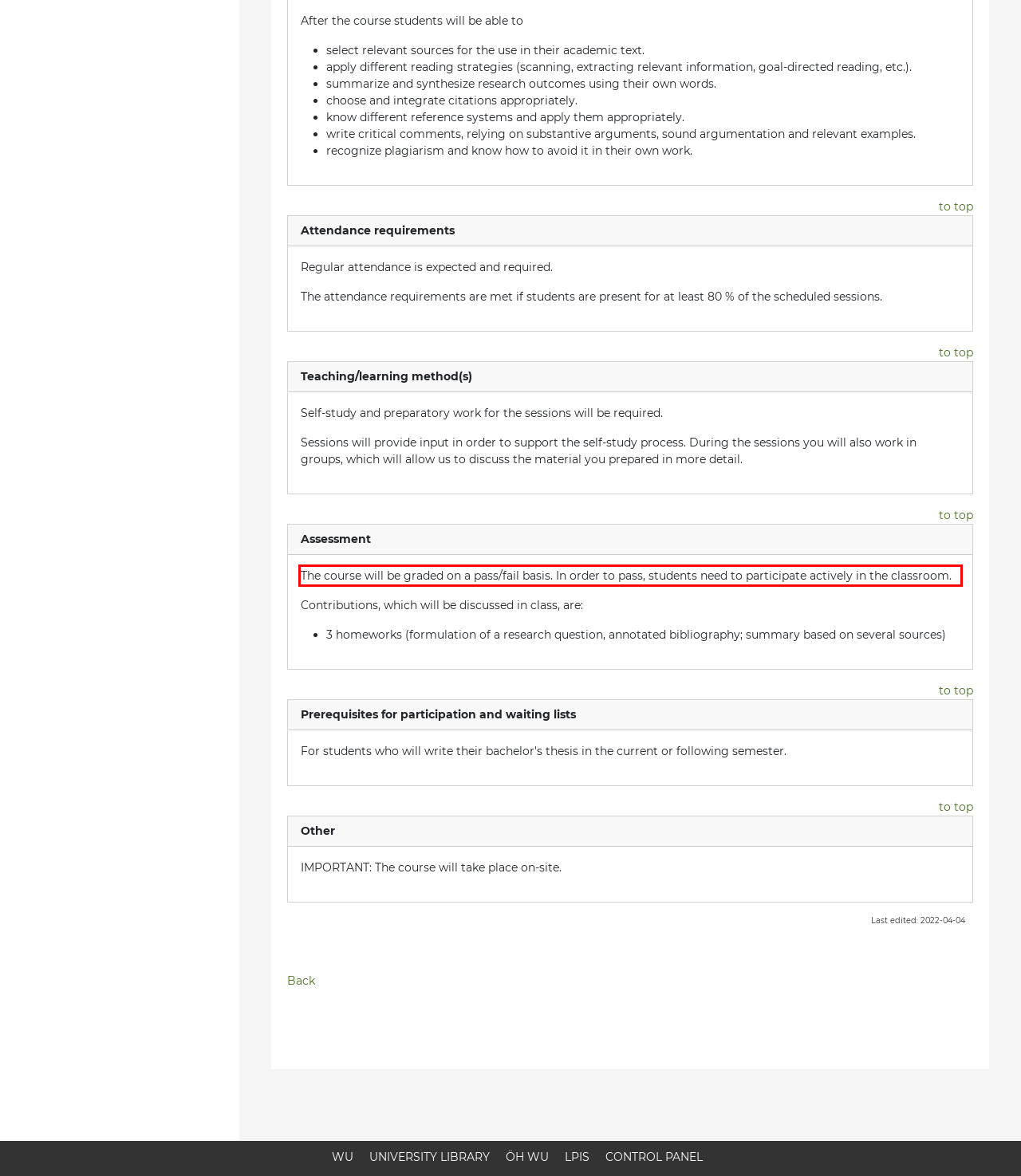Please look at the webpage screenshot and extract the text enclosed by the red bounding box.

The course will be graded on a pass/fail basis. In order to pass, students need to participate actively in the classroom.